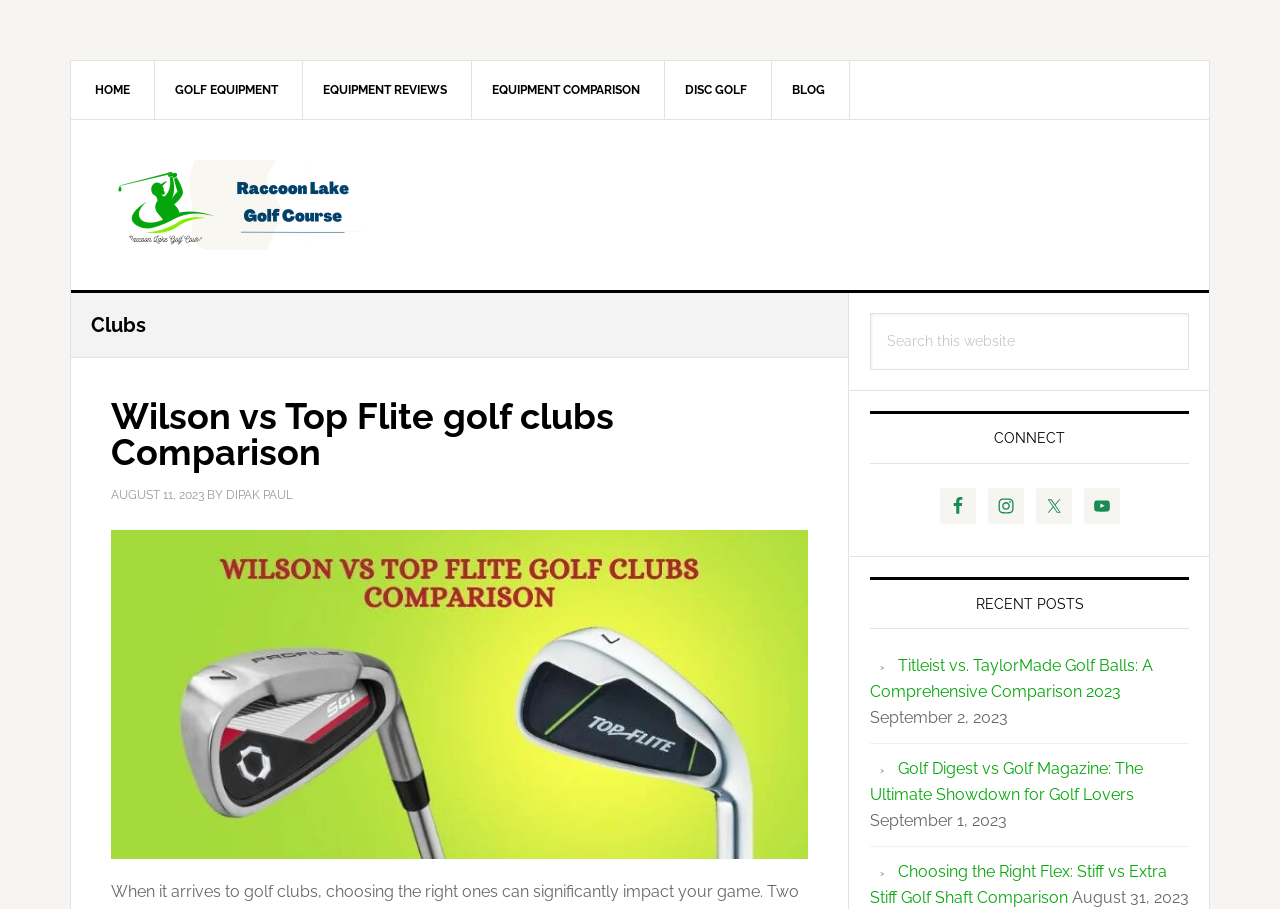What is the title of the first blog post?
Please utilize the information in the image to give a detailed response to the question.

The first blog post listed on the webpage has the title 'Wilson vs Top Flite golf clubs Comparison', which suggests that it is a comparison review of golf clubs from Wilson and Top Flite.